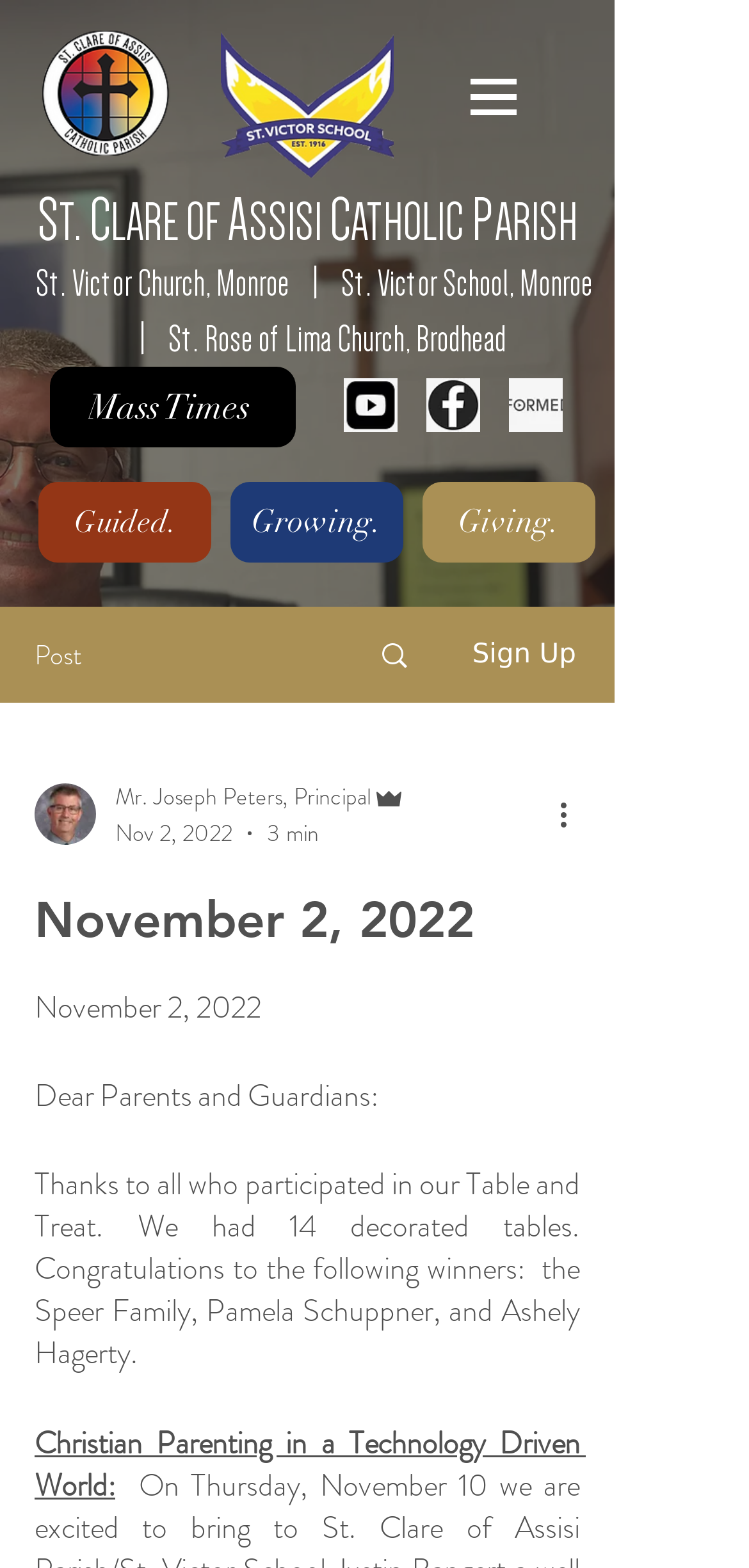Please identify the coordinates of the bounding box for the clickable region that will accomplish this instruction: "Watch the YouTube video".

[0.459, 0.241, 0.531, 0.276]